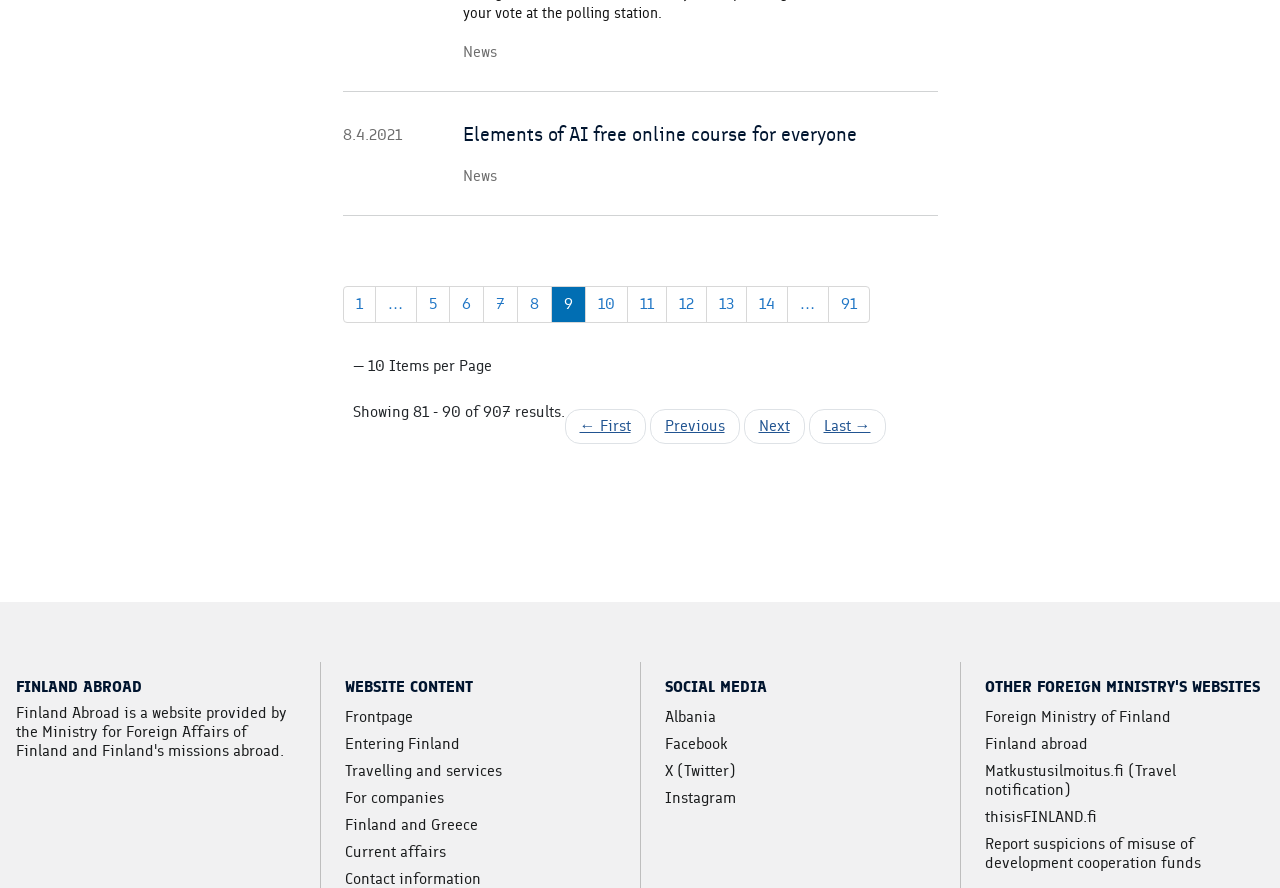Locate the bounding box coordinates of the clickable region necessary to complete the following instruction: "Visit the 'Foreign Ministry of Finland' website". Provide the coordinates in the format of four float numbers between 0 and 1, i.e., [left, top, right, bottom].

[0.77, 0.795, 0.915, 0.818]